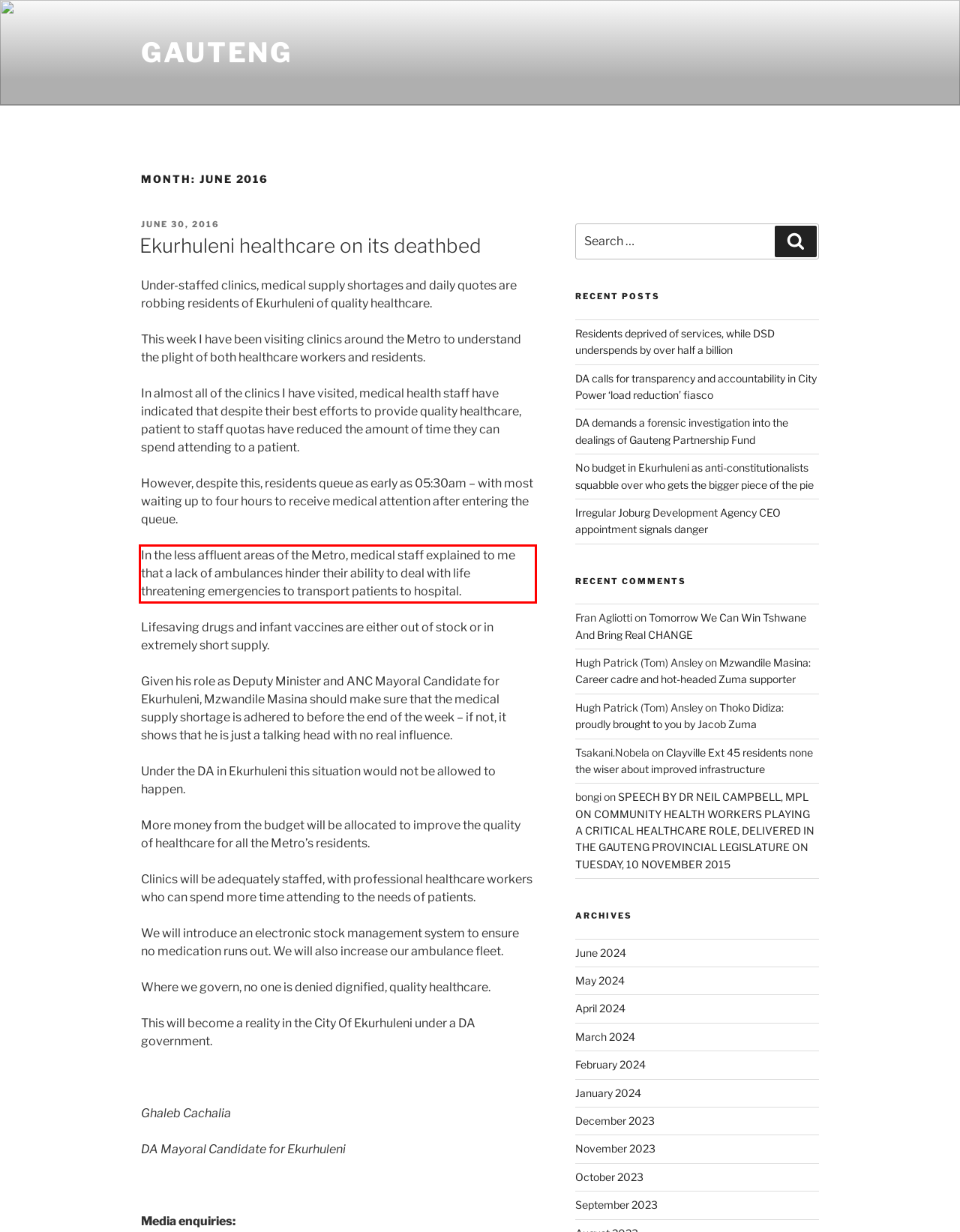Within the screenshot of a webpage, identify the red bounding box and perform OCR to capture the text content it contains.

In the less affluent areas of the Metro, medical staff explained to me that a lack of ambulances hinder their ability to deal with life threatening emergencies to transport patients to hospital.